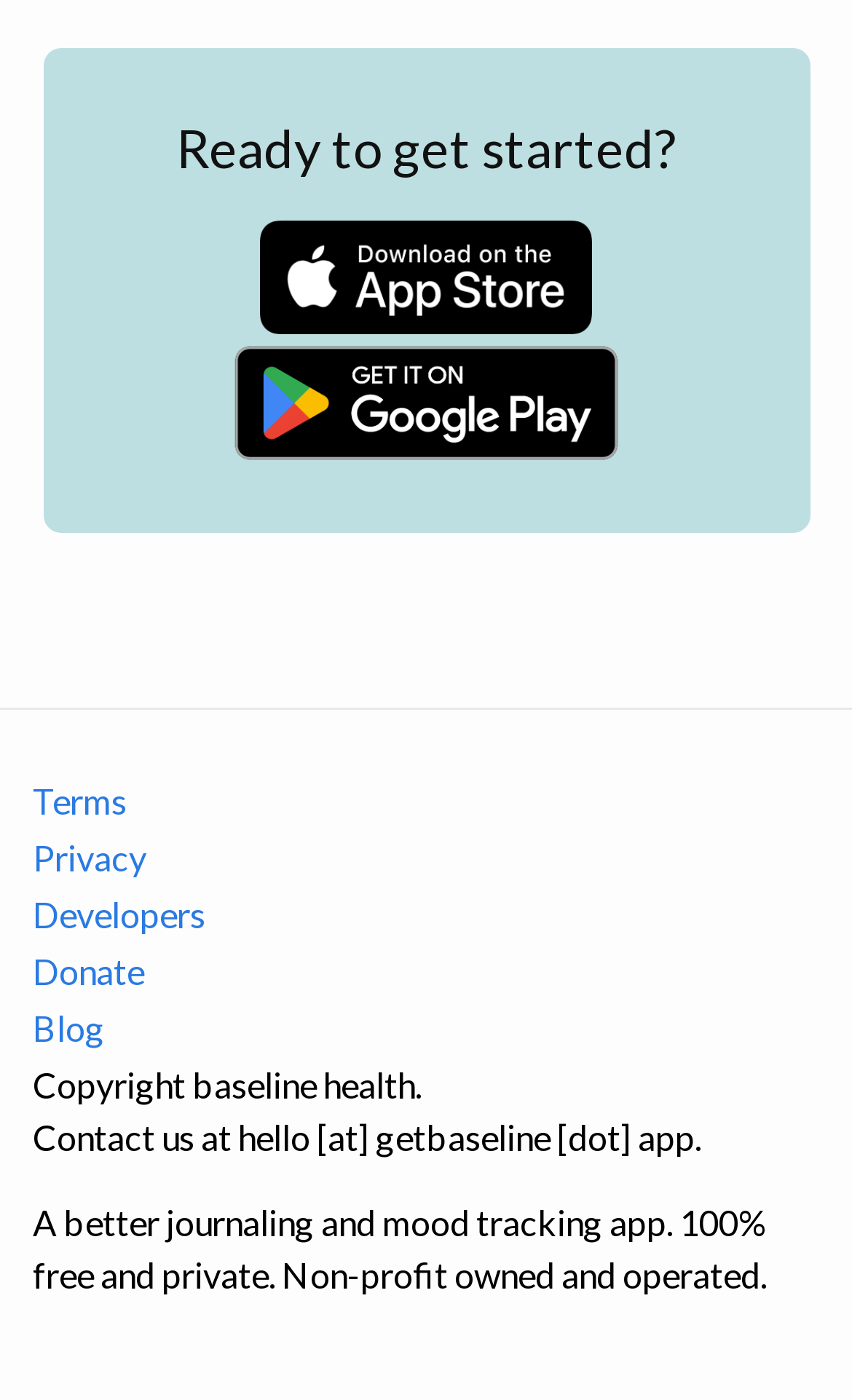Answer the question in a single word or phrase:
Is the app free to use?

Yes